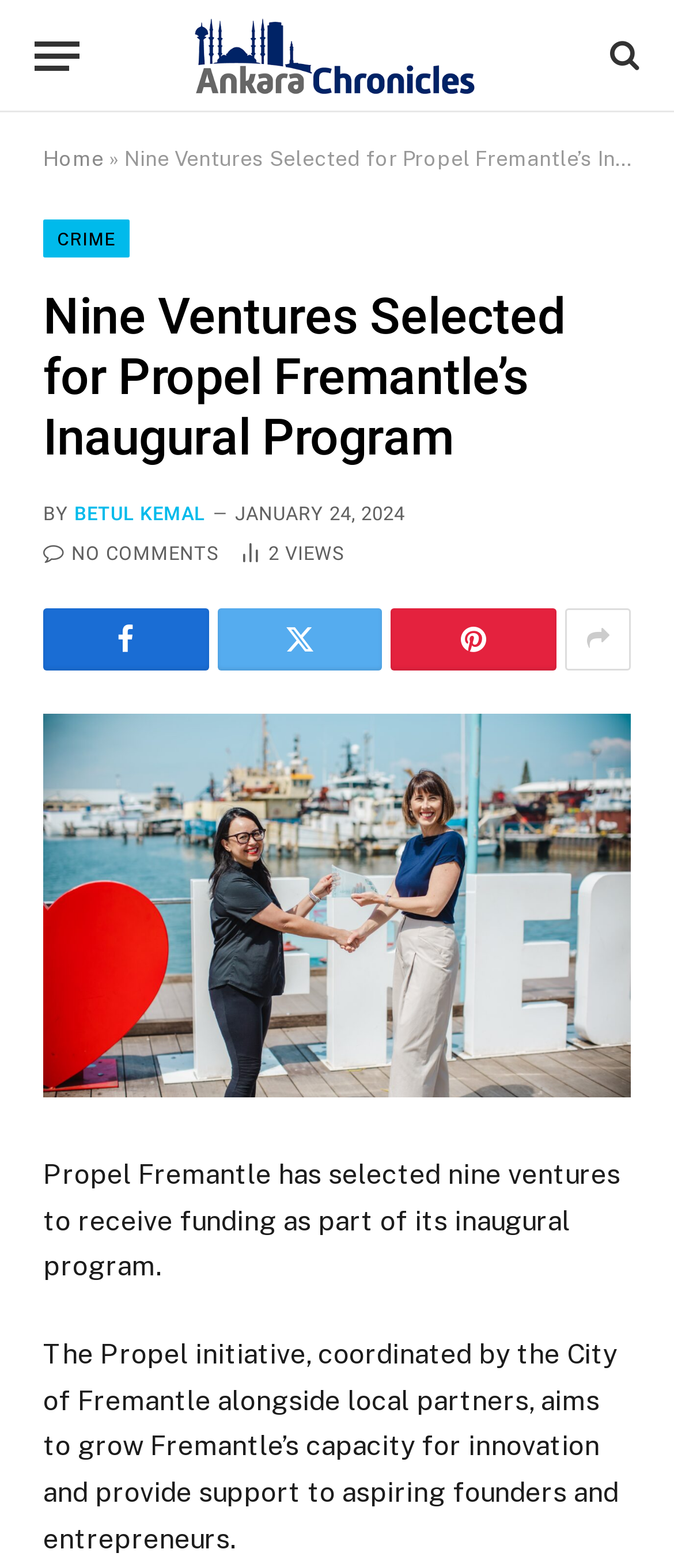Identify the bounding box for the UI element described as: "Betul Kemal". The coordinates should be four float numbers between 0 and 1, i.e., [left, top, right, bottom].

[0.11, 0.321, 0.304, 0.335]